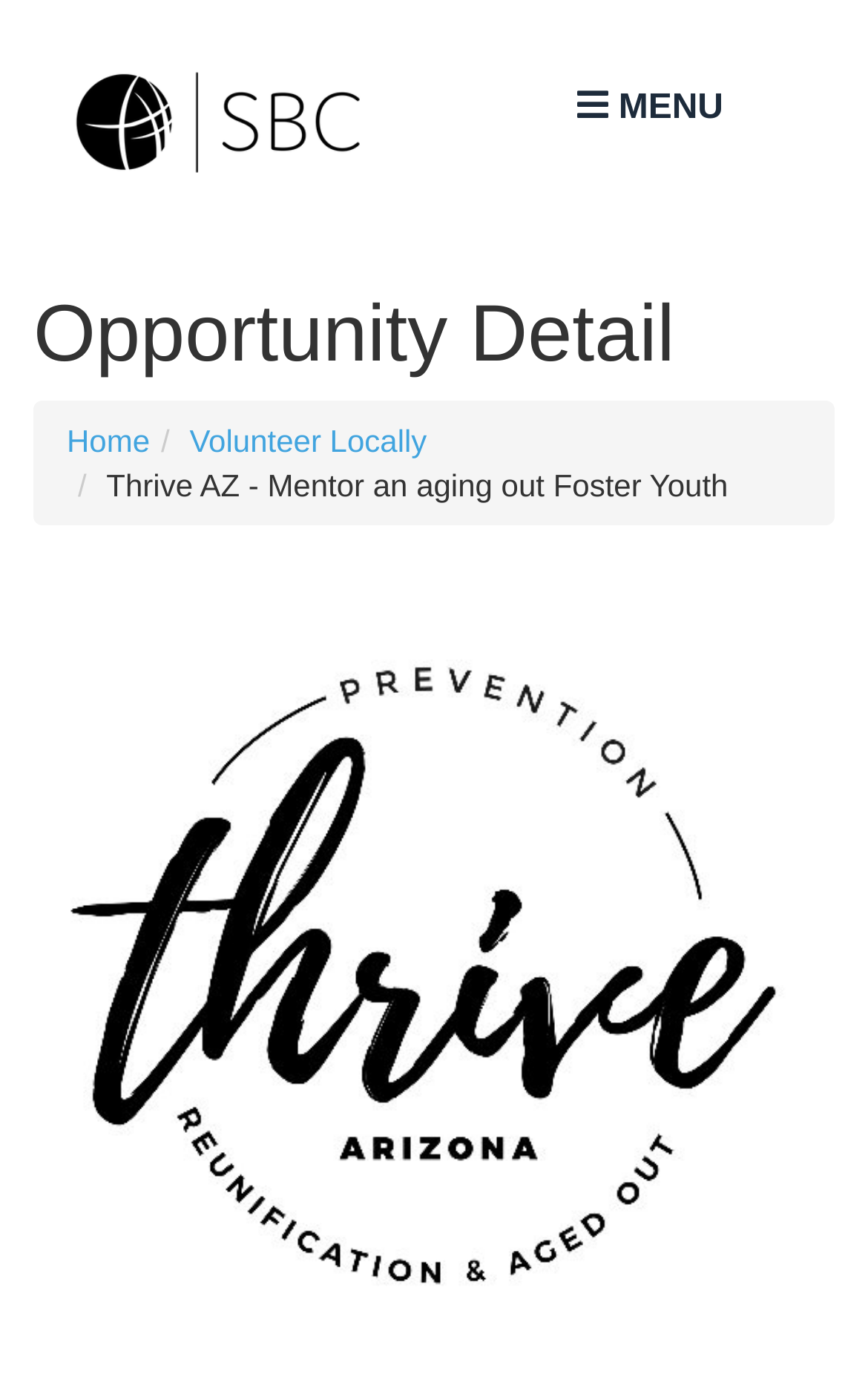Given the description: "Volunteer Locally", determine the bounding box coordinates of the UI element. The coordinates should be formatted as four float numbers between 0 and 1, [left, top, right, bottom].

[0.218, 0.307, 0.492, 0.333]